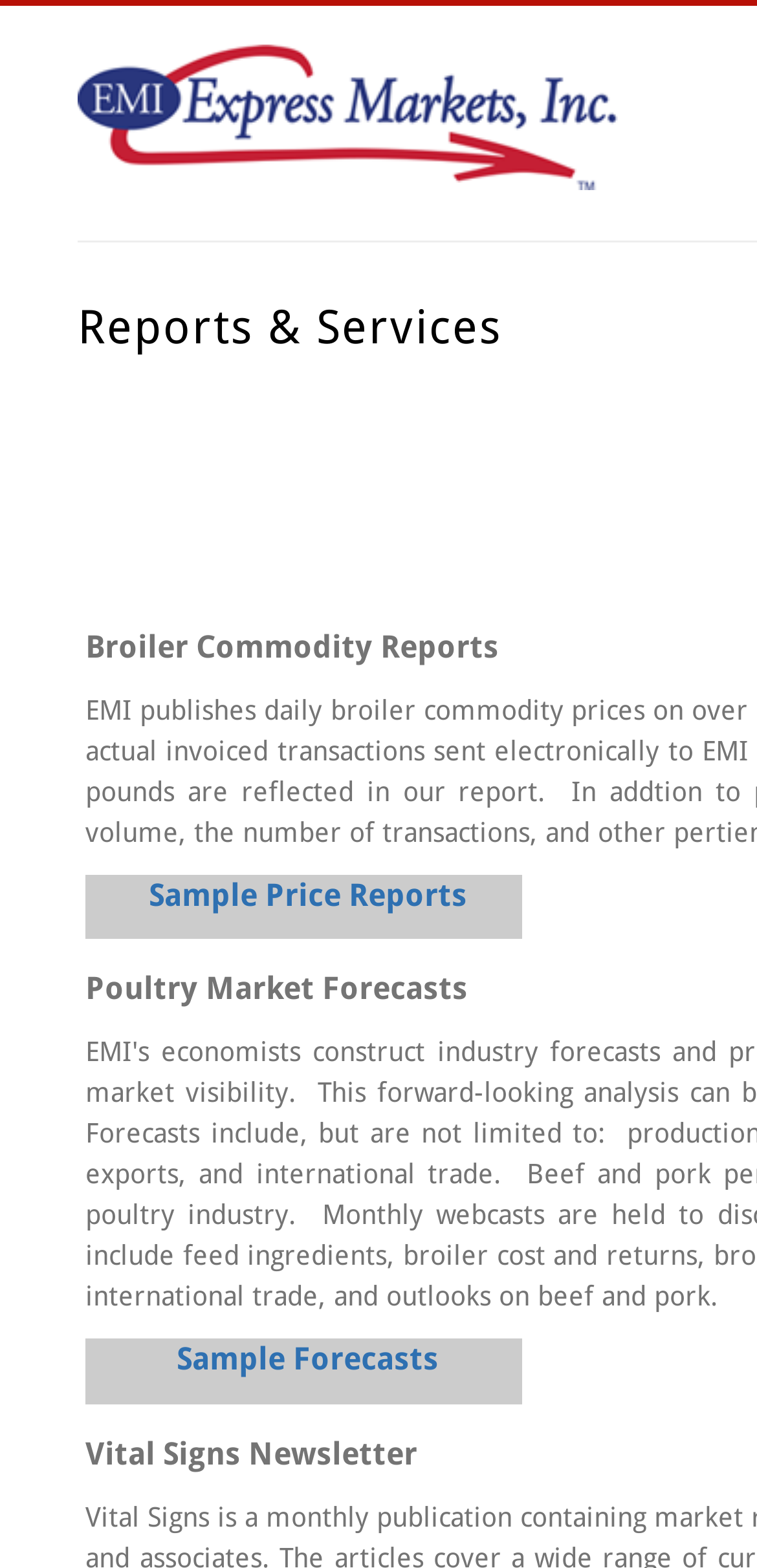Detail the various sections and features of the webpage.

The webpage is titled "Reports & Services | Express Markets, Inc." and has a navigation link "Home" at the top left corner, accompanied by a small "Home" icon. Below the navigation link, there is a table with two rows. The first row contains a cell with a link "Sample Price Reports" and the second row has a cell with a link "Sample Forecasts". These links are positioned side by side, with "Sample Price Reports" on the left and "Sample Forecasts" on the right. 

Between the two rows, there is a text "Poultry Market Forecasts" situated above the "Sample Forecasts" link. At the bottom of the page, there is a text "Vital Signs Newsletter". The layout of the webpage is organized, with clear headings and concise text, making it easy to navigate and find relevant information.